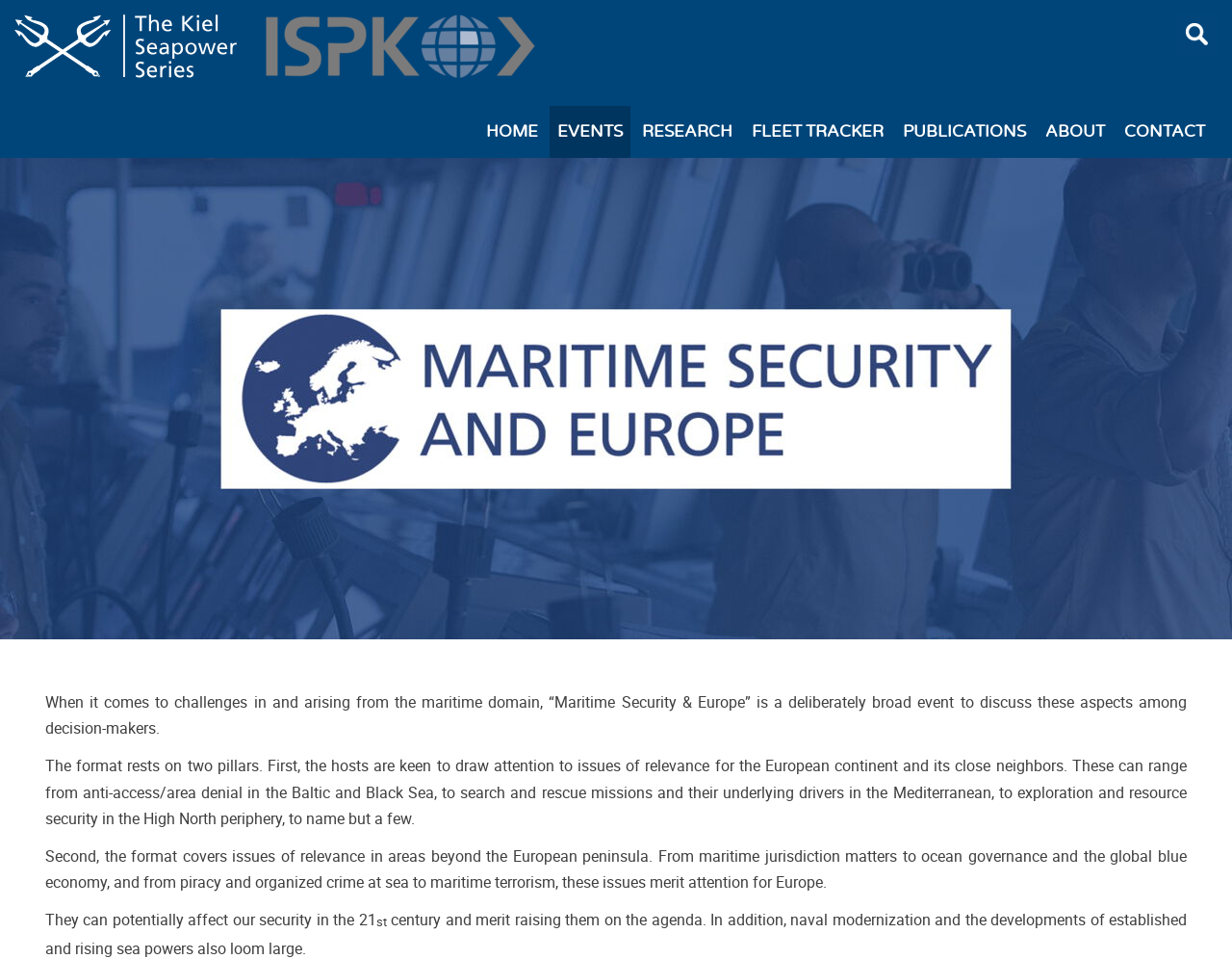What is the main topic of the webpage? Refer to the image and provide a one-word or short phrase answer.

Maritime Security